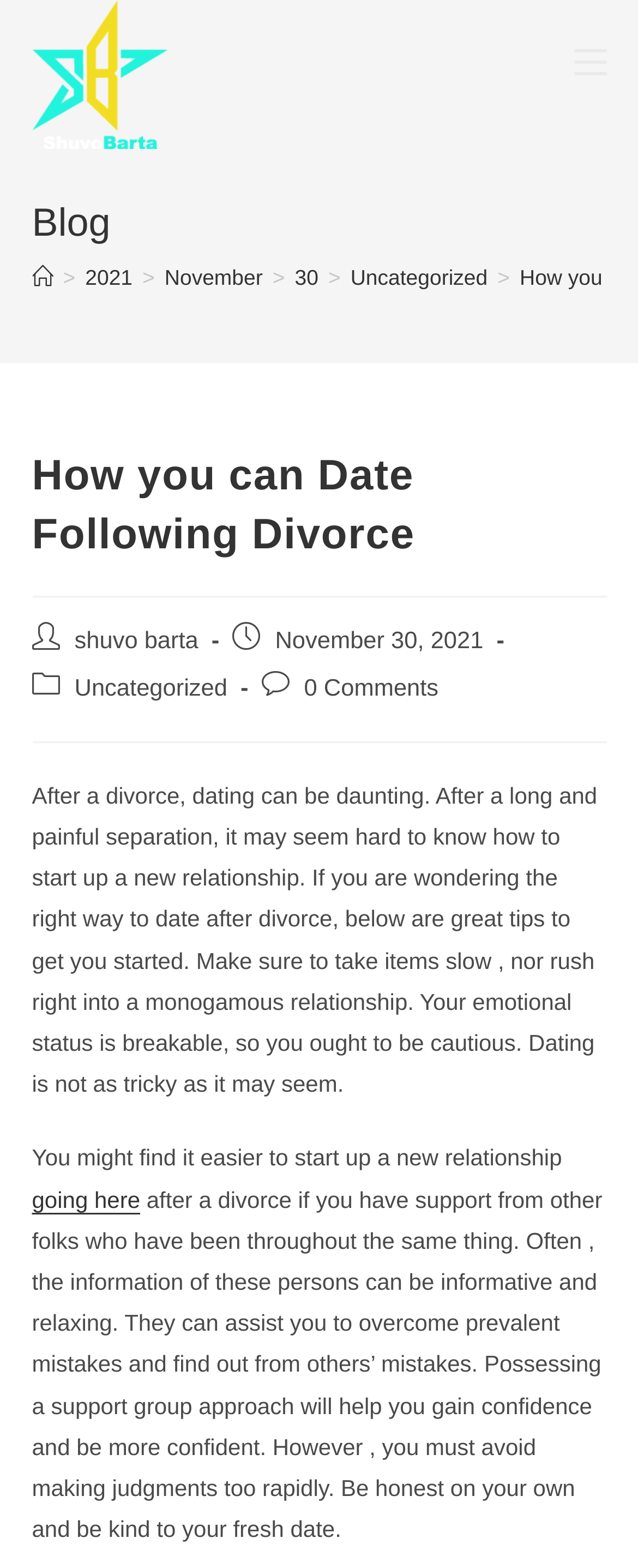Can you find the bounding box coordinates for the element that needs to be clicked to execute this instruction: "Check the 'Uncategorized' category"? The coordinates should be given as four float numbers between 0 and 1, i.e., [left, top, right, bottom].

[0.117, 0.431, 0.356, 0.448]